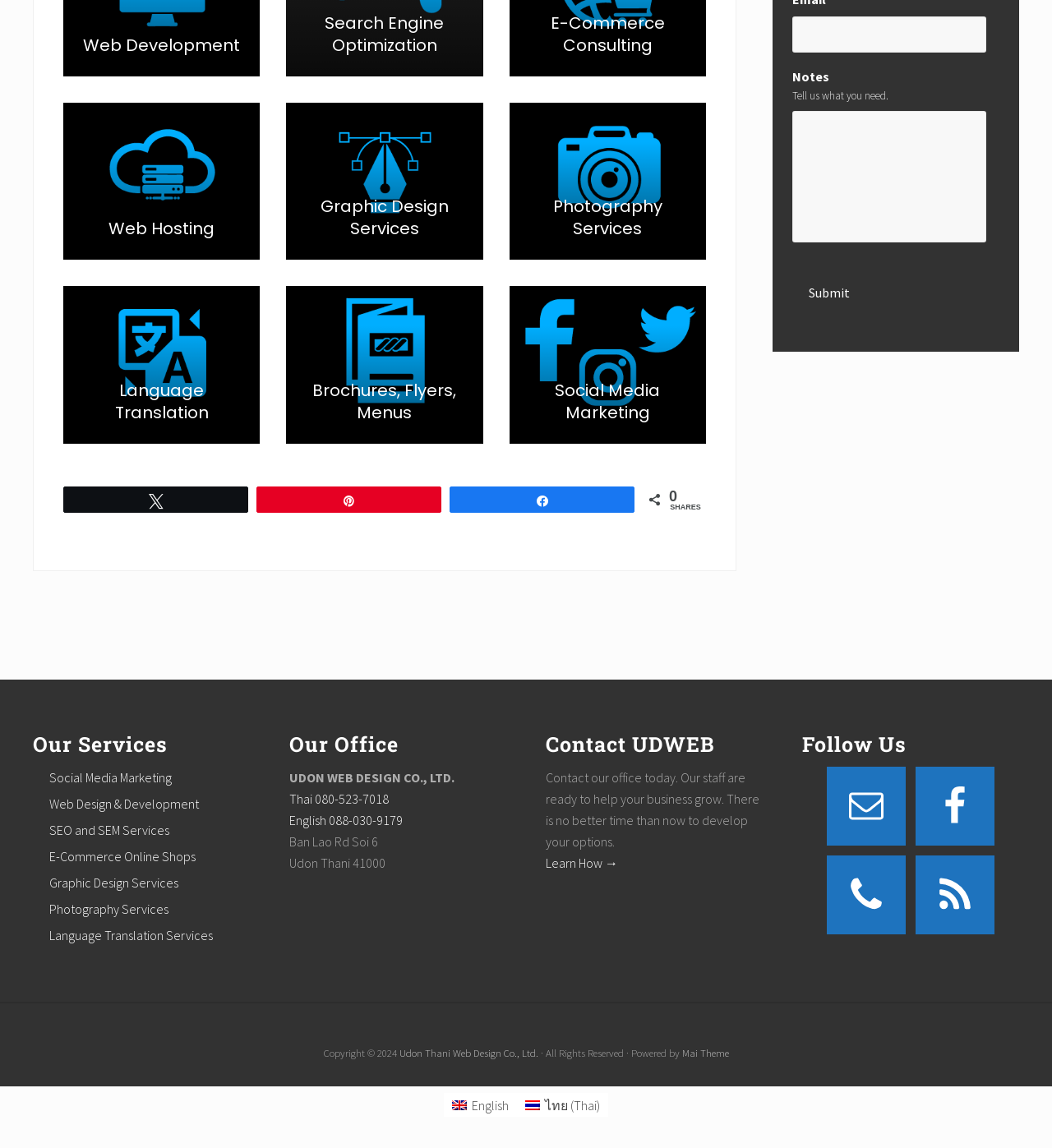What is the address of UDWEB's office?
Could you answer the question with a detailed and thorough explanation?

The address of UDWEB's office is mentioned in the 'Our Office' section, which is 'Ban Lao Rd Soi 6, Udon Thani 41000'.